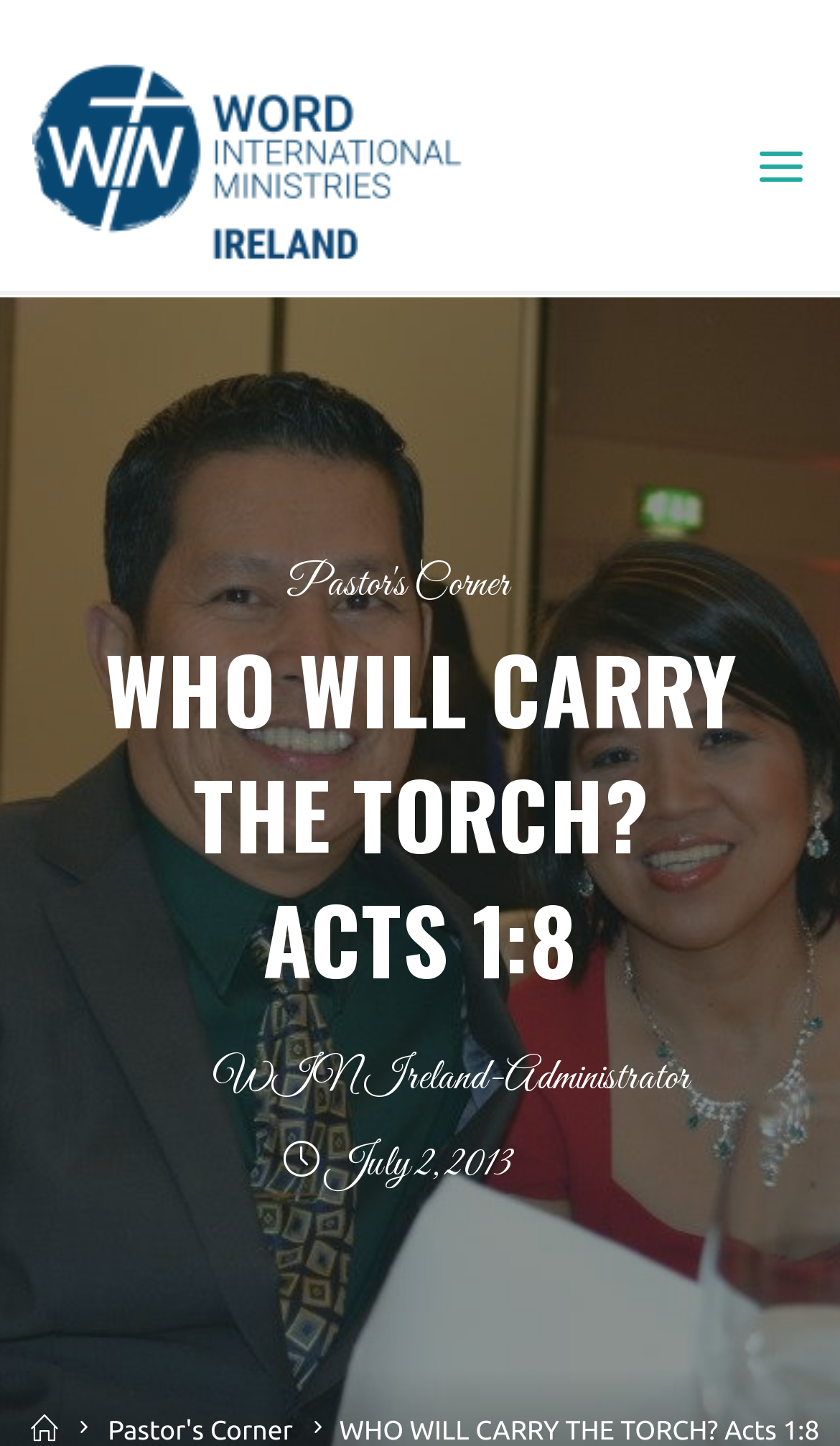Give a one-word or short phrase answer to this question: 
What is the name of the ministry?

Word International Ministries Ireland